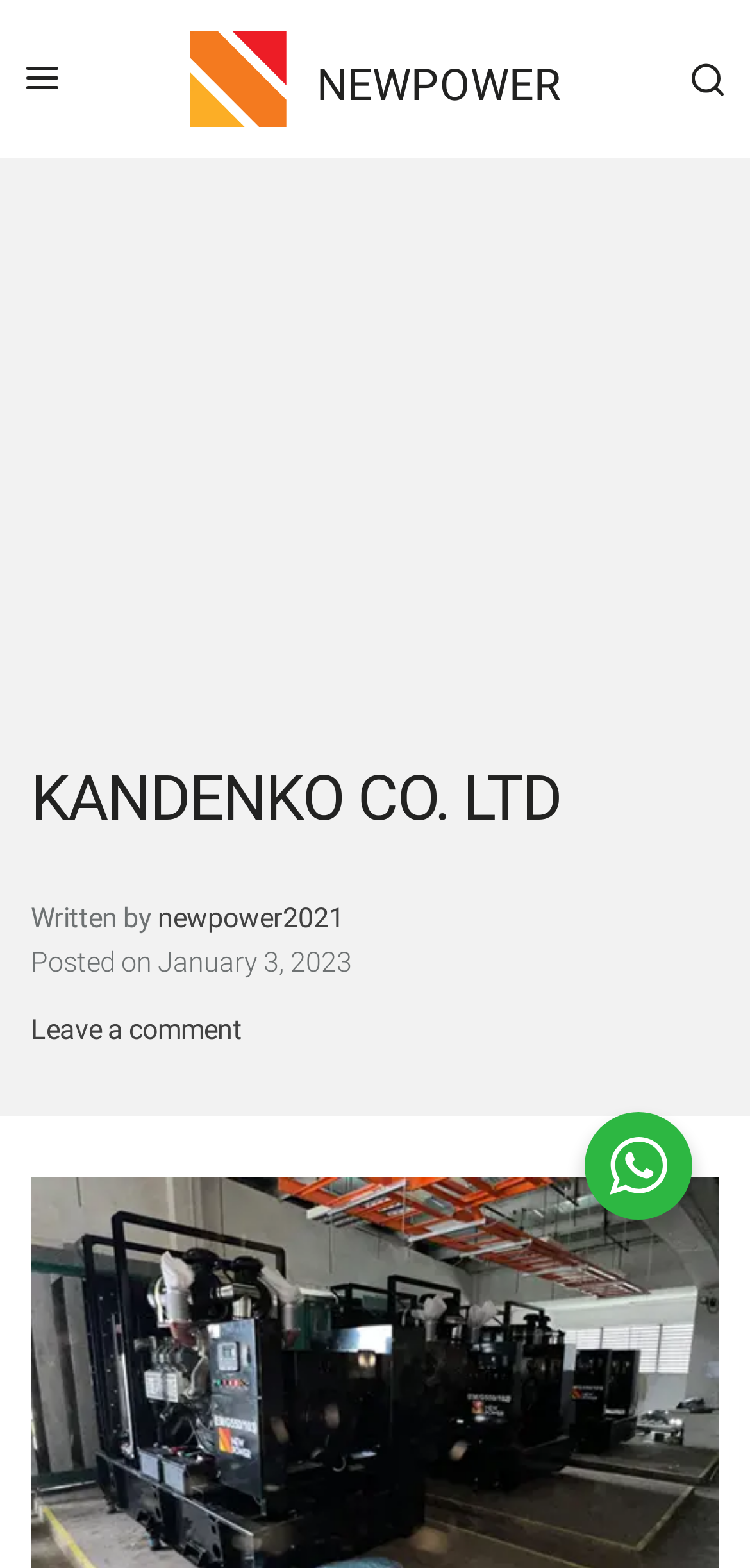Utilize the details in the image to give a detailed response to the question: Is there a search function on the webpage?

I found a button element with the text 'Open a search form in a modal window' which indicates that there is a search function on the webpage.